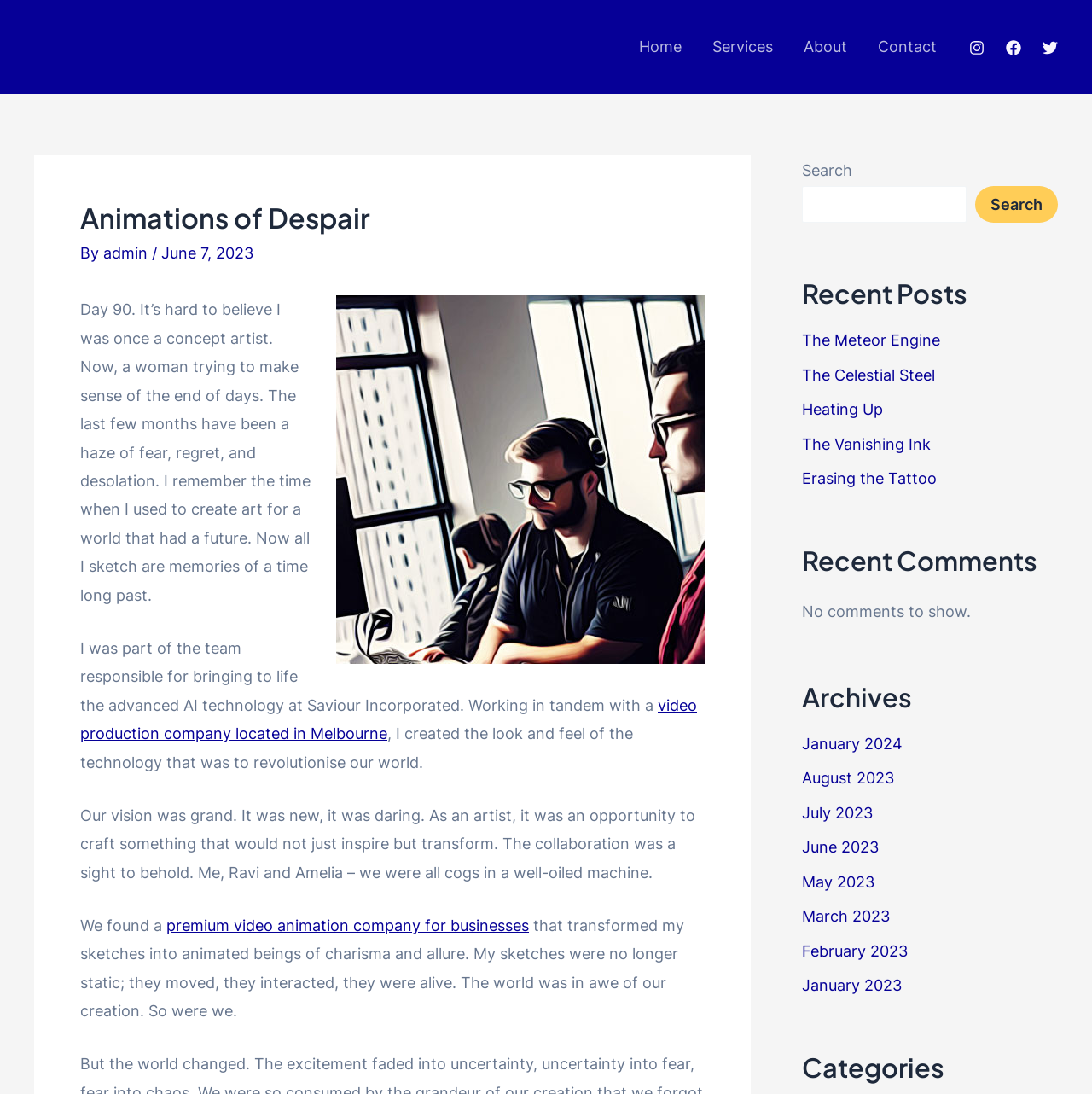Select the bounding box coordinates of the element I need to click to carry out the following instruction: "View archives for June 2023".

[0.734, 0.766, 0.805, 0.783]